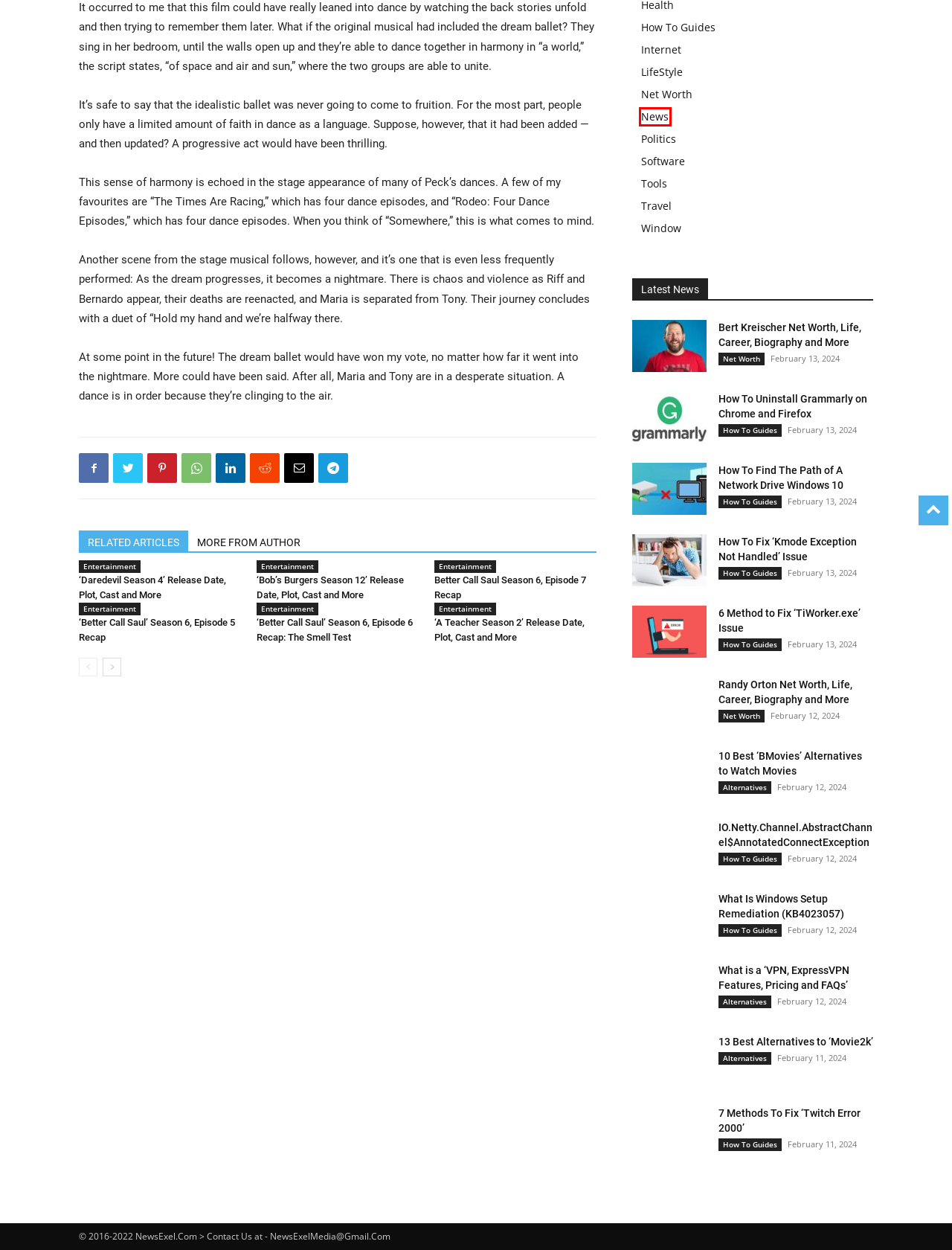You are provided with a screenshot of a webpage where a red rectangle bounding box surrounds an element. Choose the description that best matches the new webpage after clicking the element in the red bounding box. Here are the choices:
A. Politics Archives - NewsExel.Com
B. Better Call Saul Season 6, Episode 7 Recap - NewsExel.Com
C. News Archives - NewsExel.Com
D. Tools Archives - NewsExel.Com
E. ‘Better Call Saul’ Season 6, Episode 5 Recap - NewsExel.Com
F. 10 Best 'BMovies' Alternatives to Watch Movies - NewsExel.Com
G. How To Uninstall Grammarly on Chrome and Firefox - NewsExel.Com
H. 'Better Call Saul' Season 6, Episode 6 Recap: The Smell Test - NewsExel.Com

C